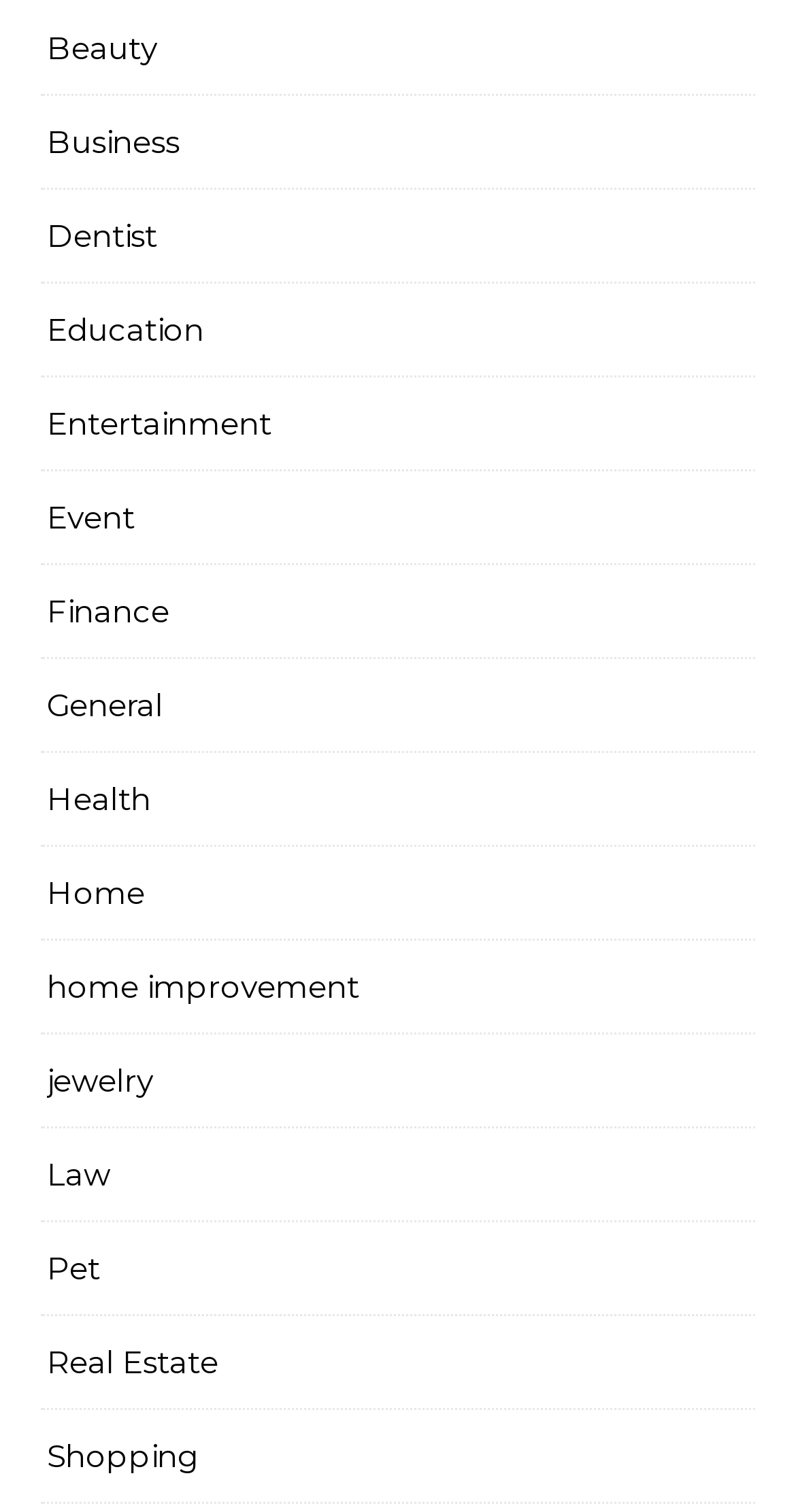Provide the bounding box coordinates of the HTML element described by the text: "General".

[0.059, 0.435, 0.205, 0.496]